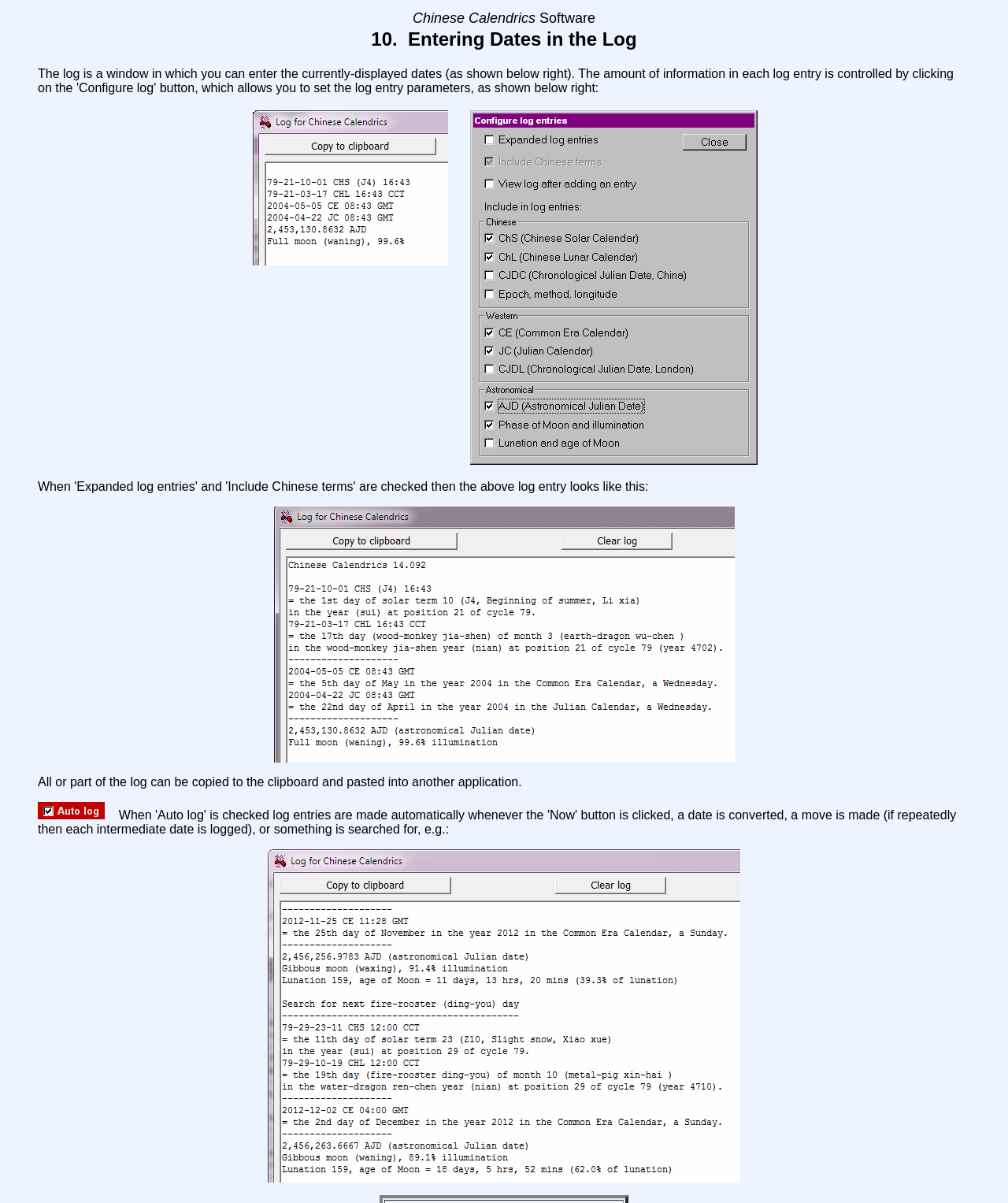With reference to the screenshot, provide a detailed response to the question below:
What is the purpose of the log?

The purpose of the log can be inferred from the title 'Entering Dates in the Log' and the context of the webpage, which suggests that the log is used to enter dates.